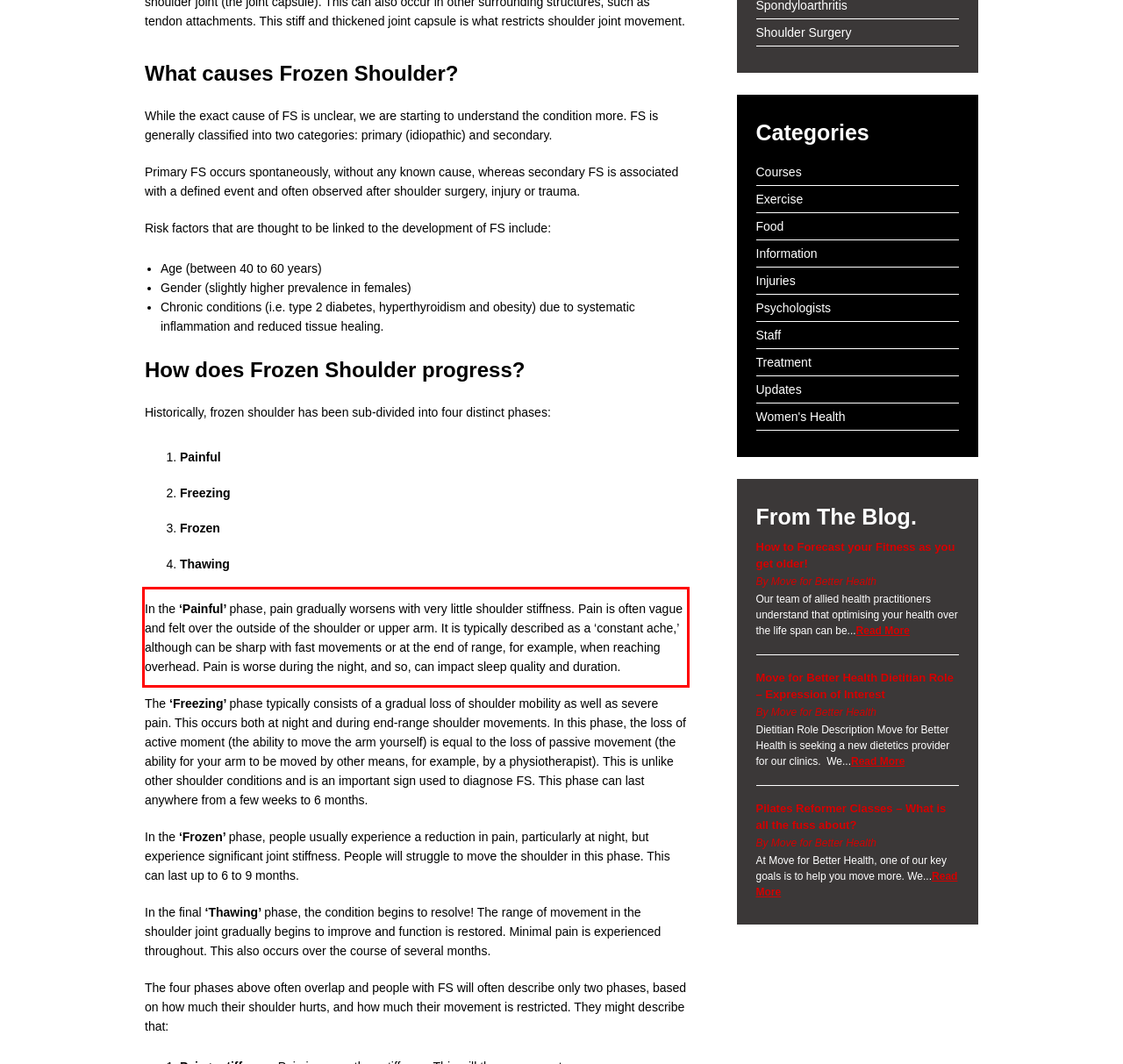Using the provided screenshot of a webpage, recognize and generate the text found within the red rectangle bounding box.

In the ‘Painful’ phase, pain gradually worsens with very little shoulder stiffness. Pain is often vague and felt over the outside of the shoulder or upper arm. It is typically described as a ‘constant ache,’ although can be sharp with fast movements or at the end of range, for example, when reaching overhead. Pain is worse during the night, and so, can impact sleep quality and duration.